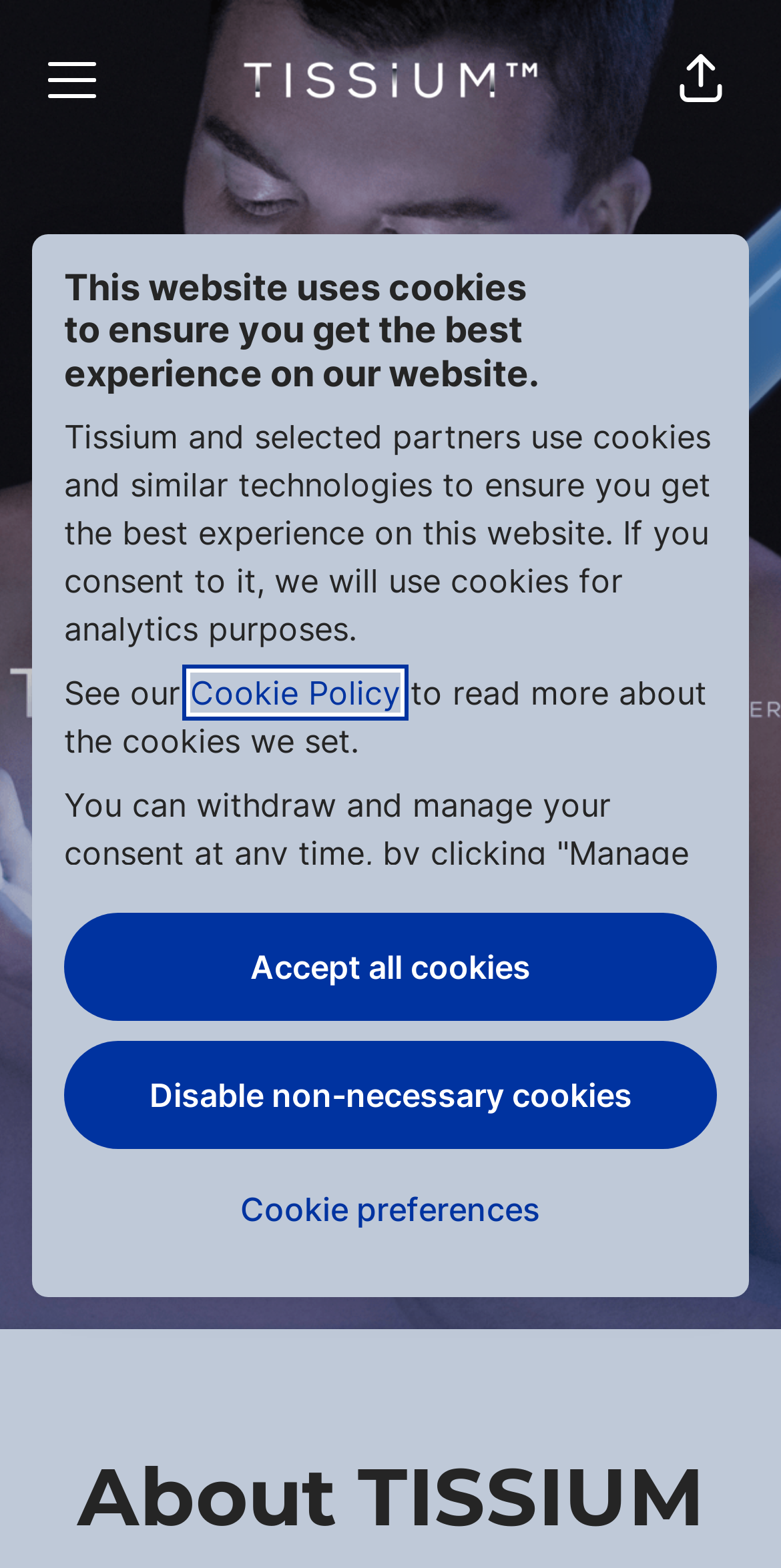Find the bounding box coordinates of the area that needs to be clicked in order to achieve the following instruction: "Click the Career menu button". The coordinates should be specified as four float numbers between 0 and 1, i.e., [left, top, right, bottom].

[0.021, 0.015, 0.164, 0.087]